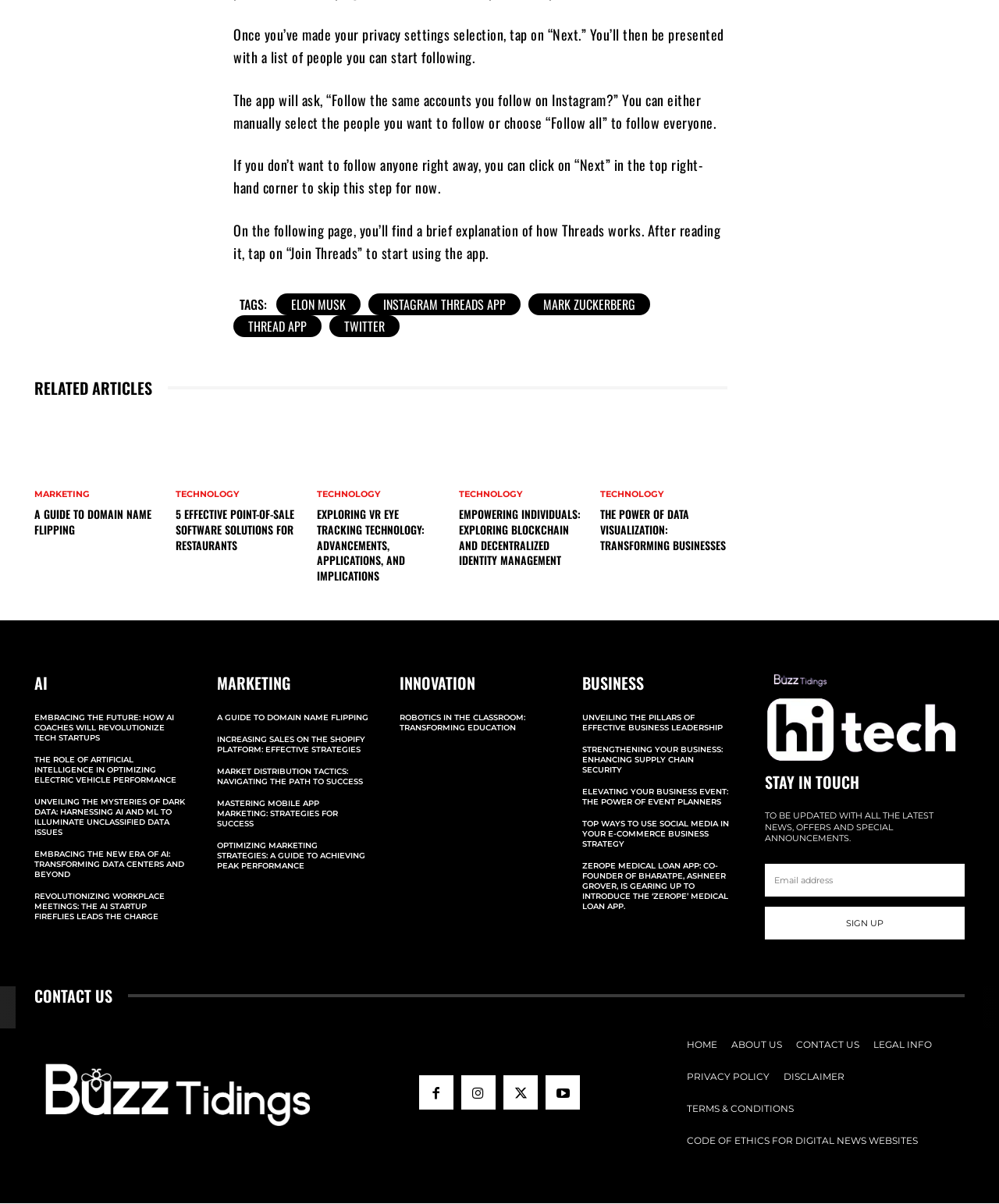Locate the bounding box coordinates of the area you need to click to fulfill this instruction: 'Read 'RELATED ARTICLES''. The coordinates must be in the form of four float numbers ranging from 0 to 1: [left, top, right, bottom].

[0.034, 0.314, 0.728, 0.333]